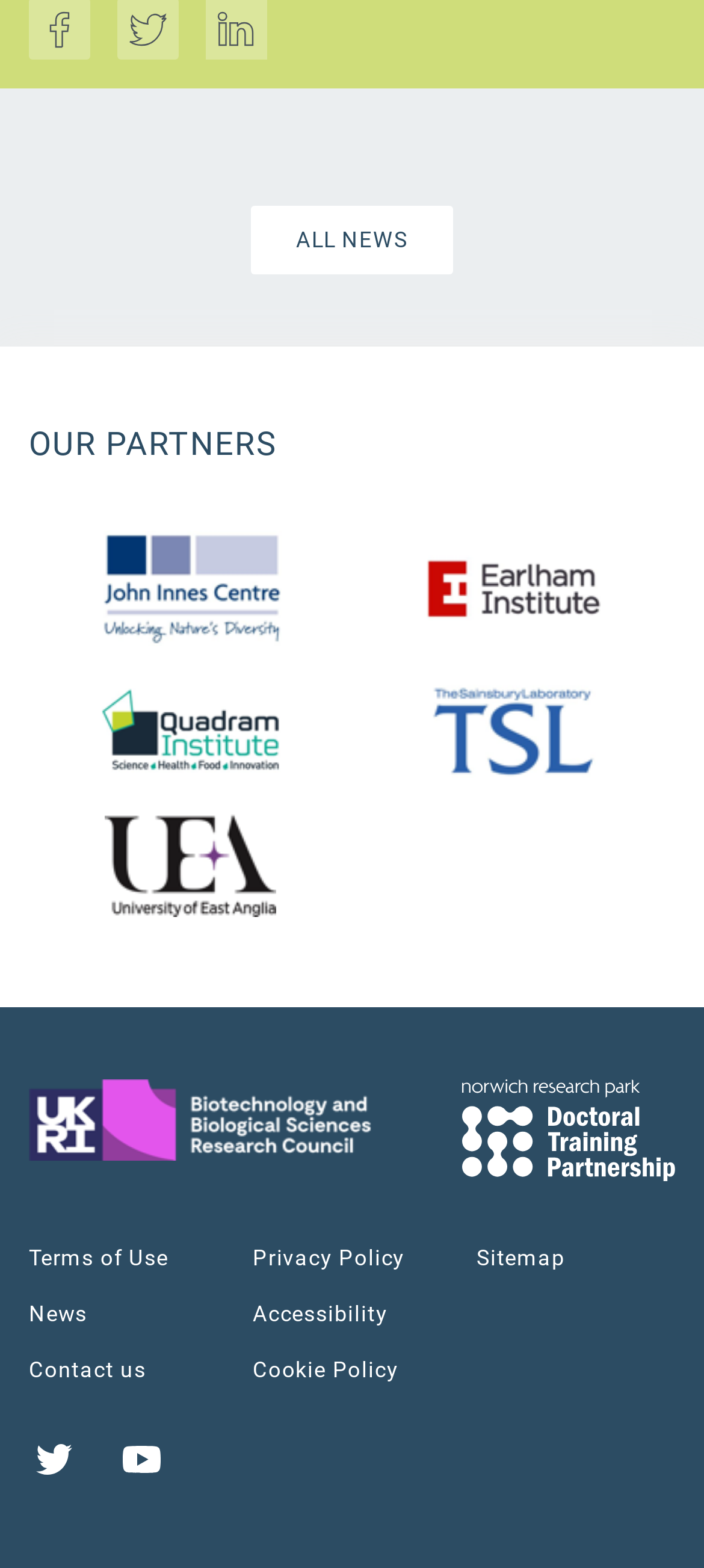Locate the bounding box coordinates of the element to click to perform the following action: 'Check Twitter'. The coordinates should be given as four float values between 0 and 1, in the form of [left, top, right, bottom].

[0.041, 0.914, 0.113, 0.953]